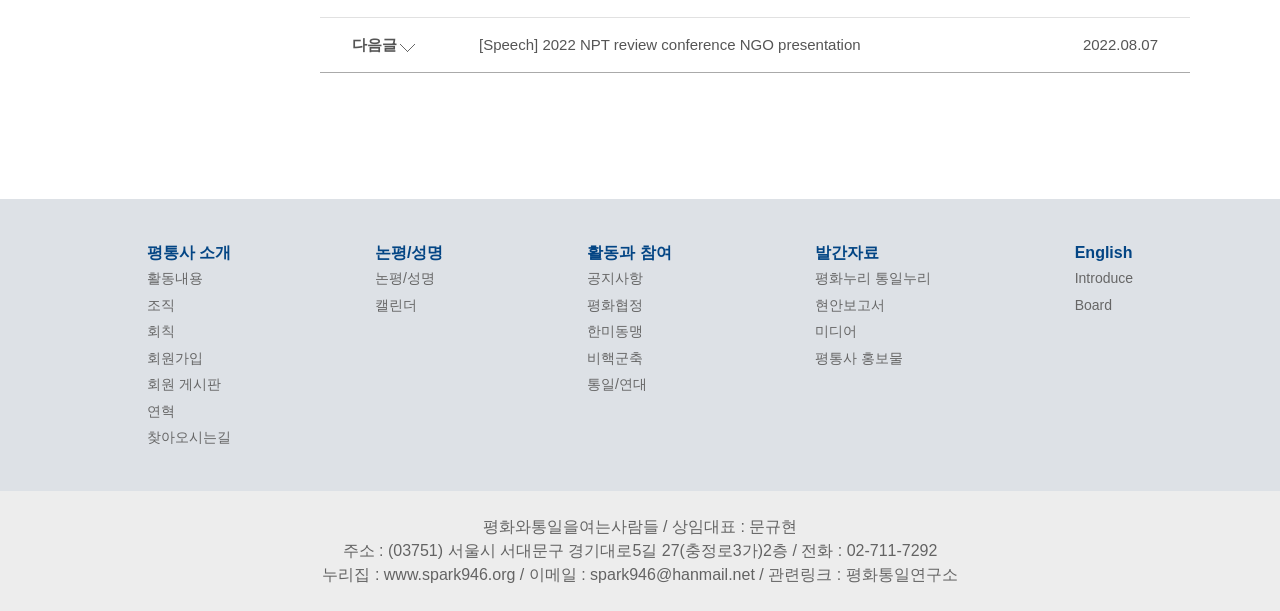Determine the coordinates of the bounding box that should be clicked to complete the instruction: "Go to the introduction page of 평통사". The coordinates should be represented by four float numbers between 0 and 1: [left, top, right, bottom].

[0.115, 0.407, 0.181, 0.419]